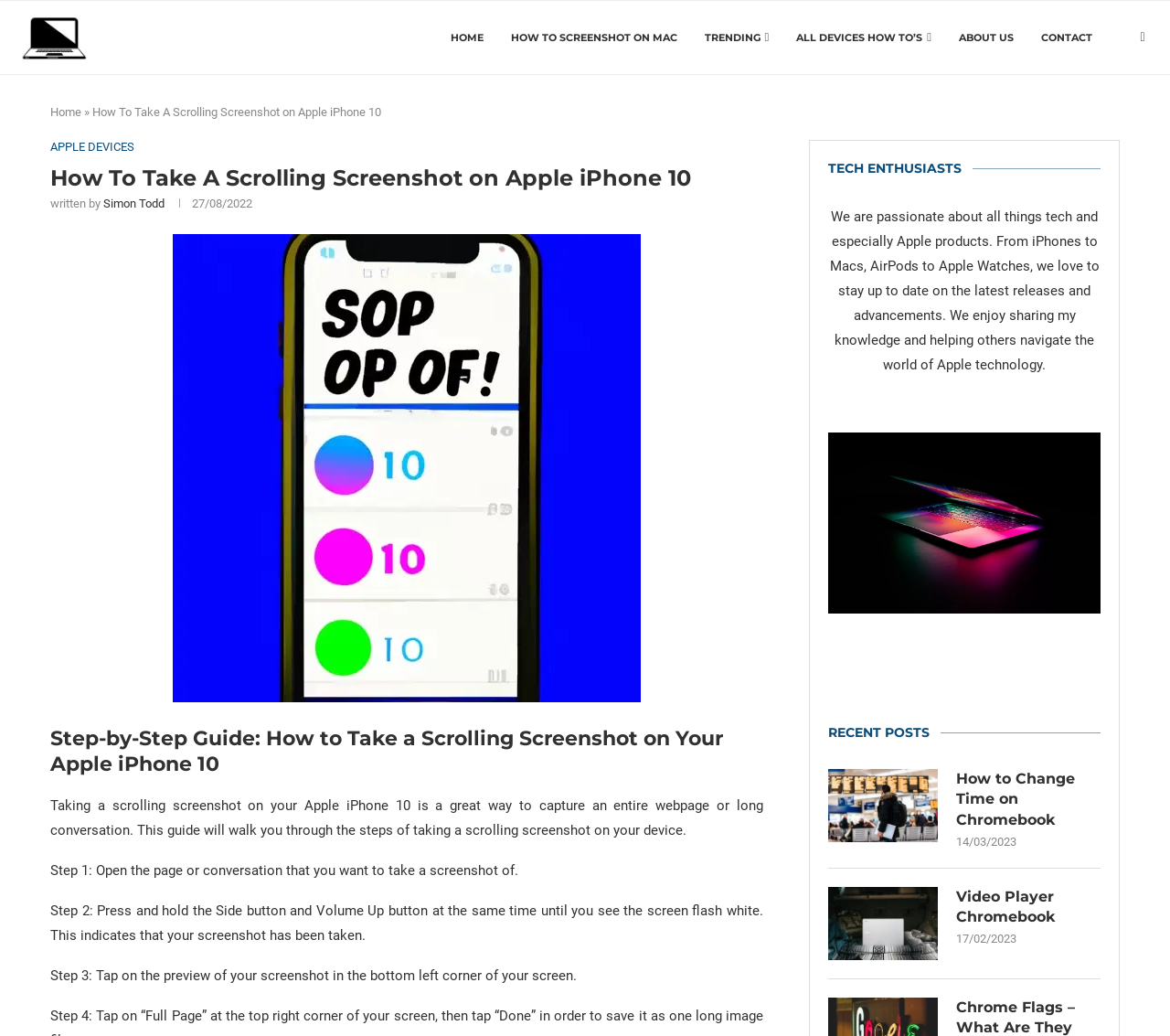Can you give a detailed response to the following question using the information from the image? What type of devices does the website focus on?

The type of devices the website focuses on can be inferred by looking at the text 'APPLE DEVICES' and the content of the article which provides a guide on taking a scrolling screenshot on an Apple iPhone 10.